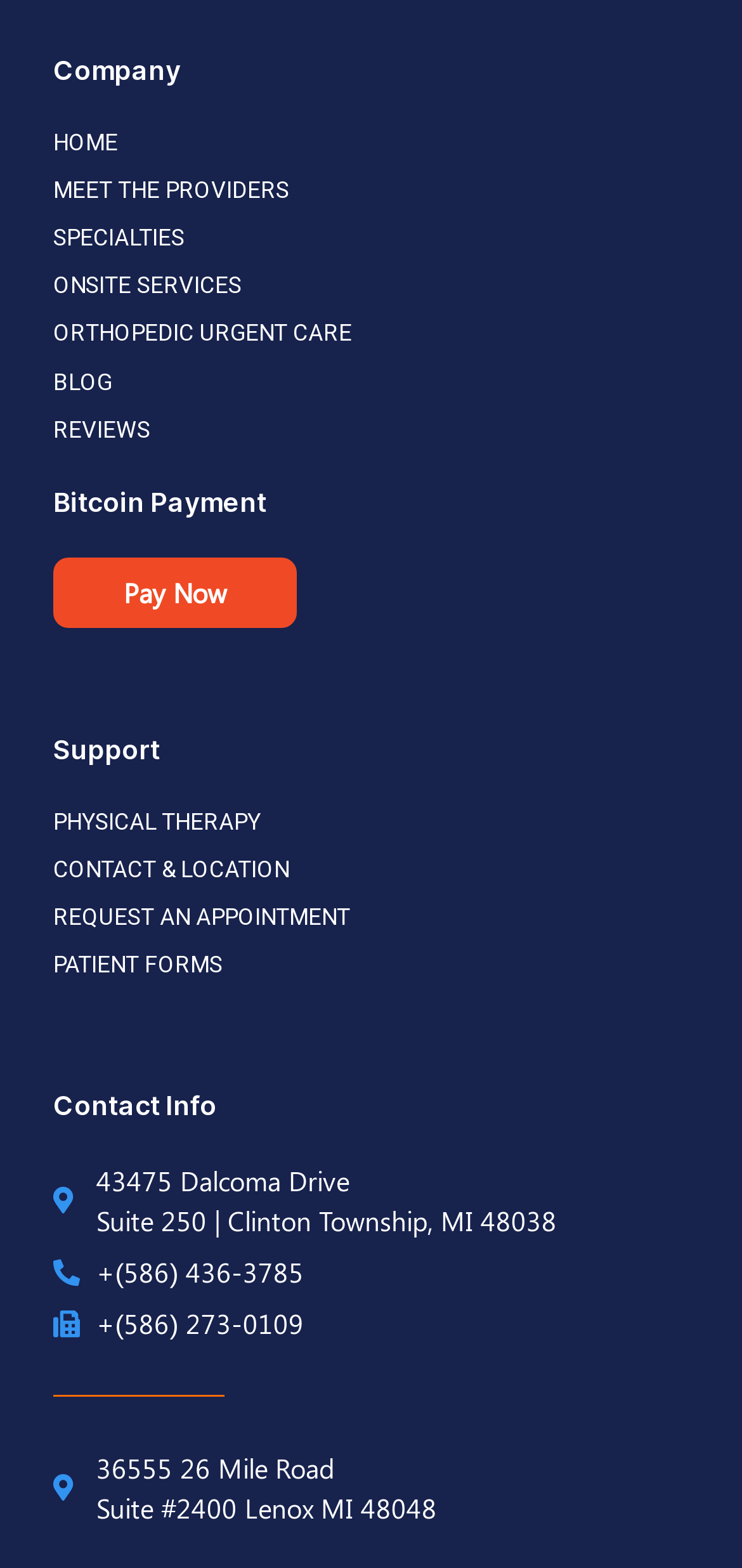How many locations are listed?
Please give a detailed and thorough answer to the question, covering all relevant points.

I found two locations listed in the 'Contact Info' section, which are '43475 Dalcoma Drive, Suite 250 | Clinton Township, MI 48038' and '36555 26 Mile Road, Suite #2400 Lenox MI 48048'.